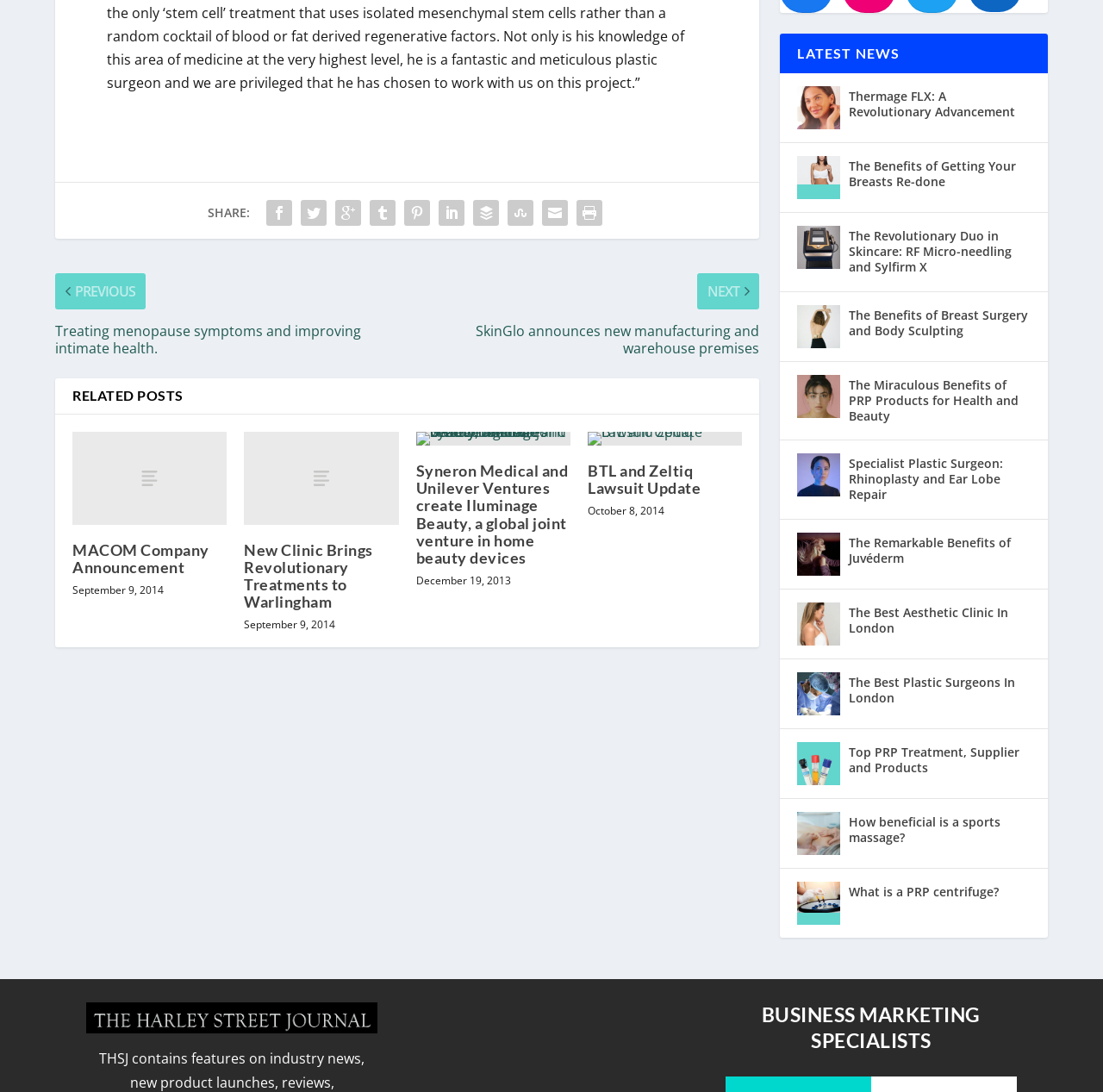Look at the image and answer the question in detail:
What is the title of the first news article?

I looked at the titles of the news articles and found that the first one is 'Thermage FLX: A Revolutionary Advancement'.